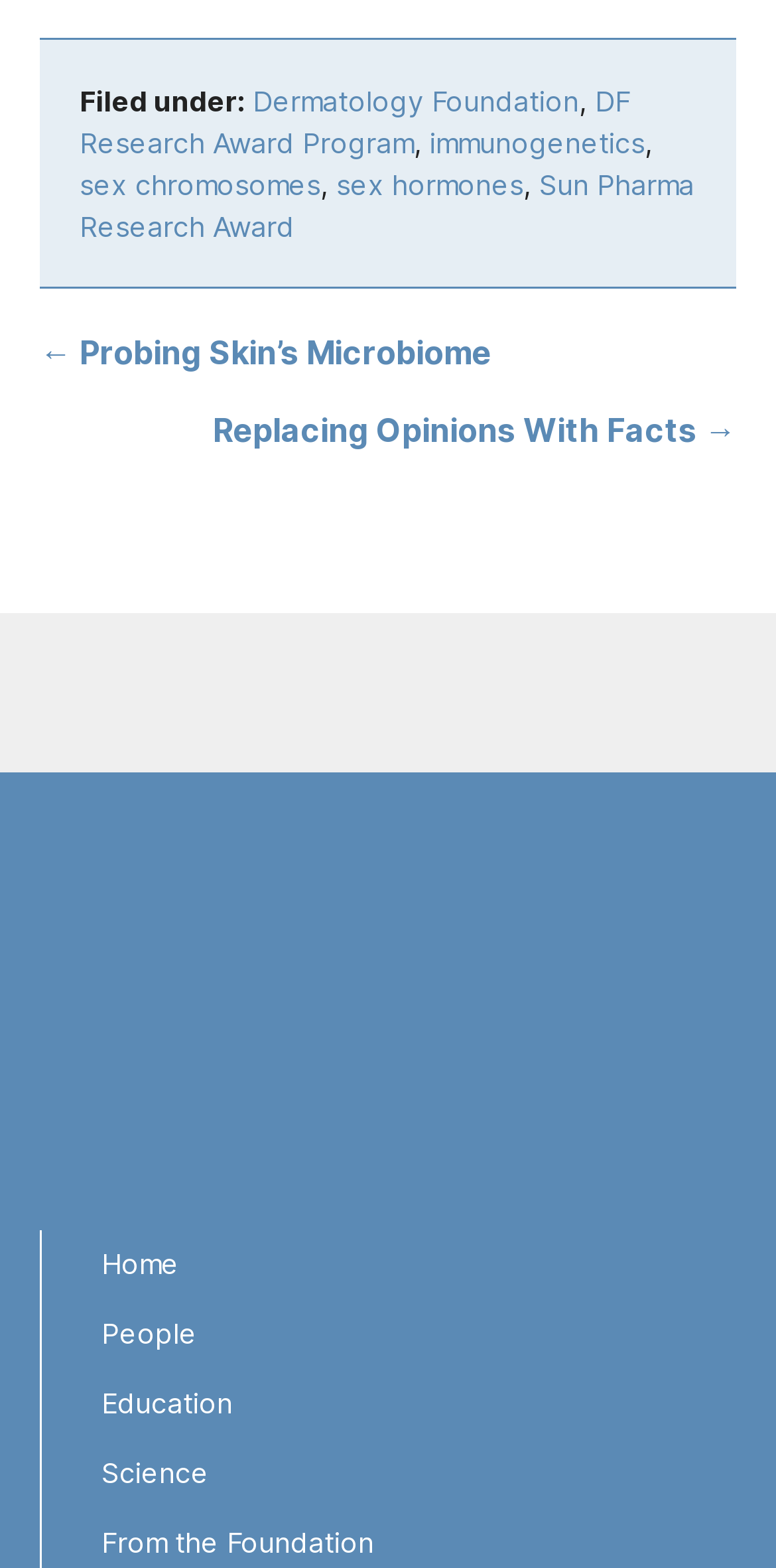Please determine the bounding box coordinates for the element that should be clicked to follow these instructions: "Navigate to the 'Posts' page".

[0.051, 0.21, 0.949, 0.29]